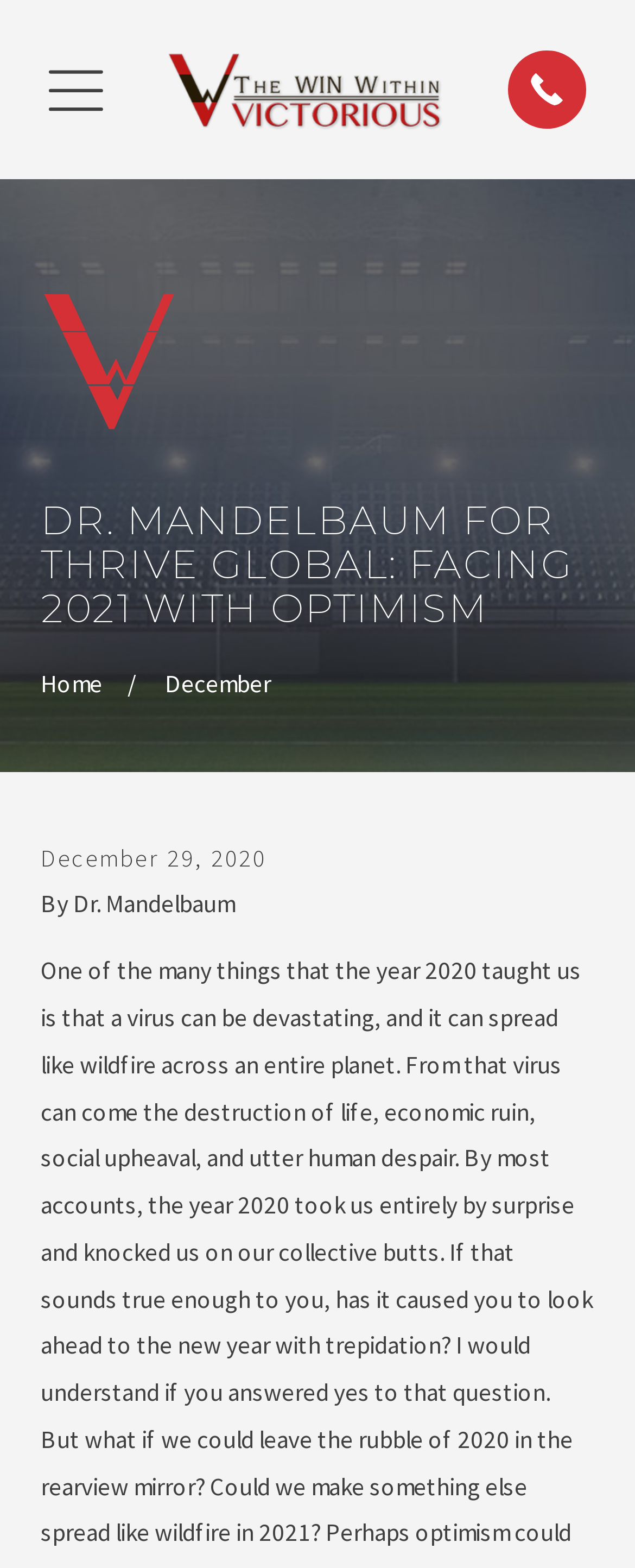Using the given element description, provide the bounding box coordinates (top-left x, top-left y, bottom-right x, bottom-right y) for the corresponding UI element in the screenshot: aria-label="Home" title="Home"

[0.249, 0.025, 0.715, 0.089]